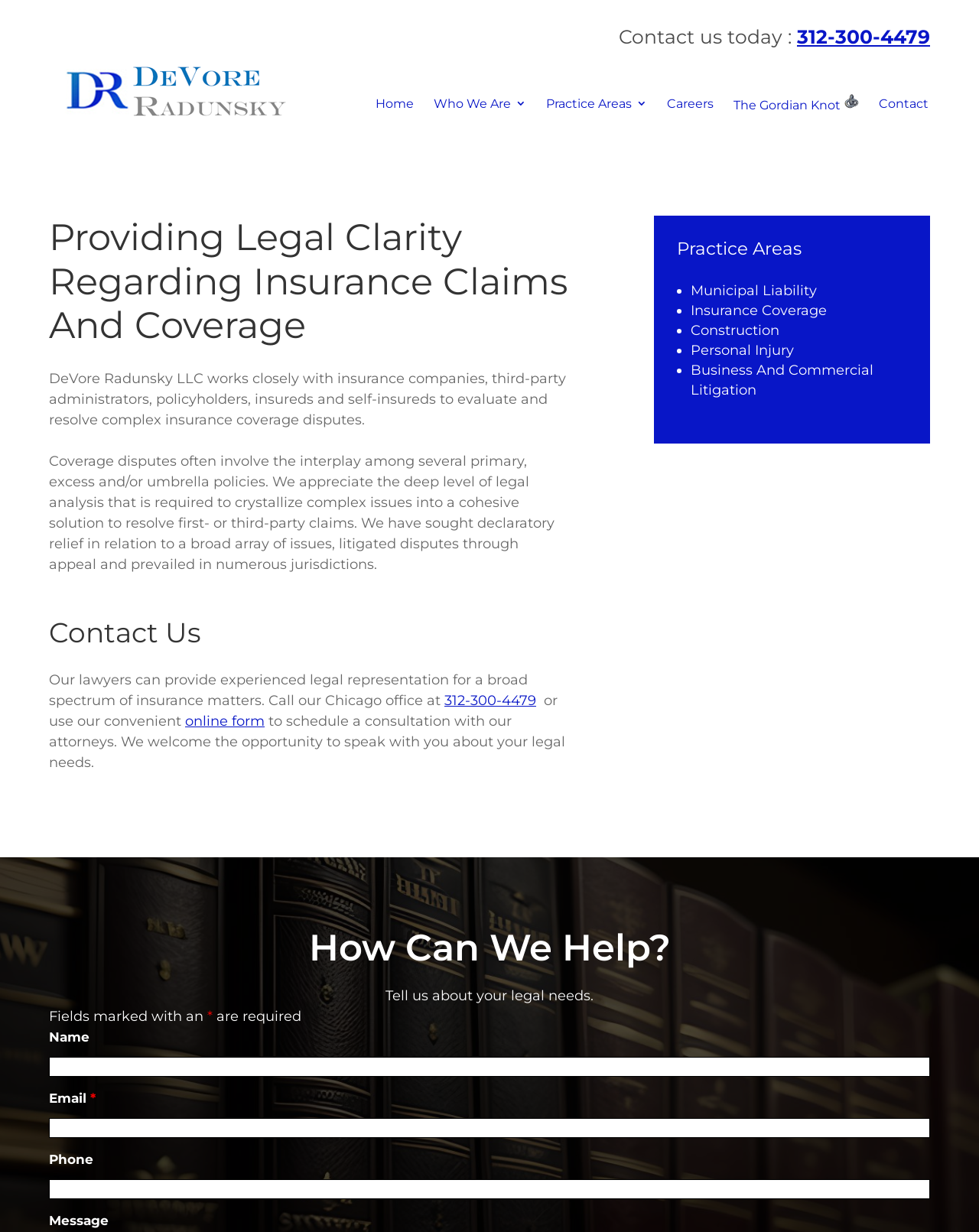Write an extensive caption that covers every aspect of the webpage.

This webpage is about DeVore Radunsky LLC, an insurance attorney firm based in Chicago. At the top, there is a logo and a link to the firm's name, followed by a navigation menu with links to "Home", "Who We Are", "Practice Areas", "Careers", "The Gordian Knot", and "Contact". 

Below the navigation menu, there is a heading that reads "Providing Legal Clarity Regarding Insurance Claims And Coverage". This is followed by two paragraphs of text that describe the firm's expertise in evaluating and resolving complex insurance coverage disputes.

Next, there is a section with a heading "Contact Us" that provides the firm's contact information, including a phone number (312-300-4479) and an invitation to schedule a consultation with their attorneys. 

On the right side of the page, there is a section with a heading "Practice Areas" that lists the firm's areas of expertise, including Municipal Liability, Insurance Coverage, Construction, Personal Injury, and Business And Commercial Litigation.

Further down the page, there is a section with a heading "How Can We Help?" that contains a contact form where visitors can enter their name, email, phone number, and message to reach out to the firm. The form has fields marked with an asterisk (*) indicating required information.